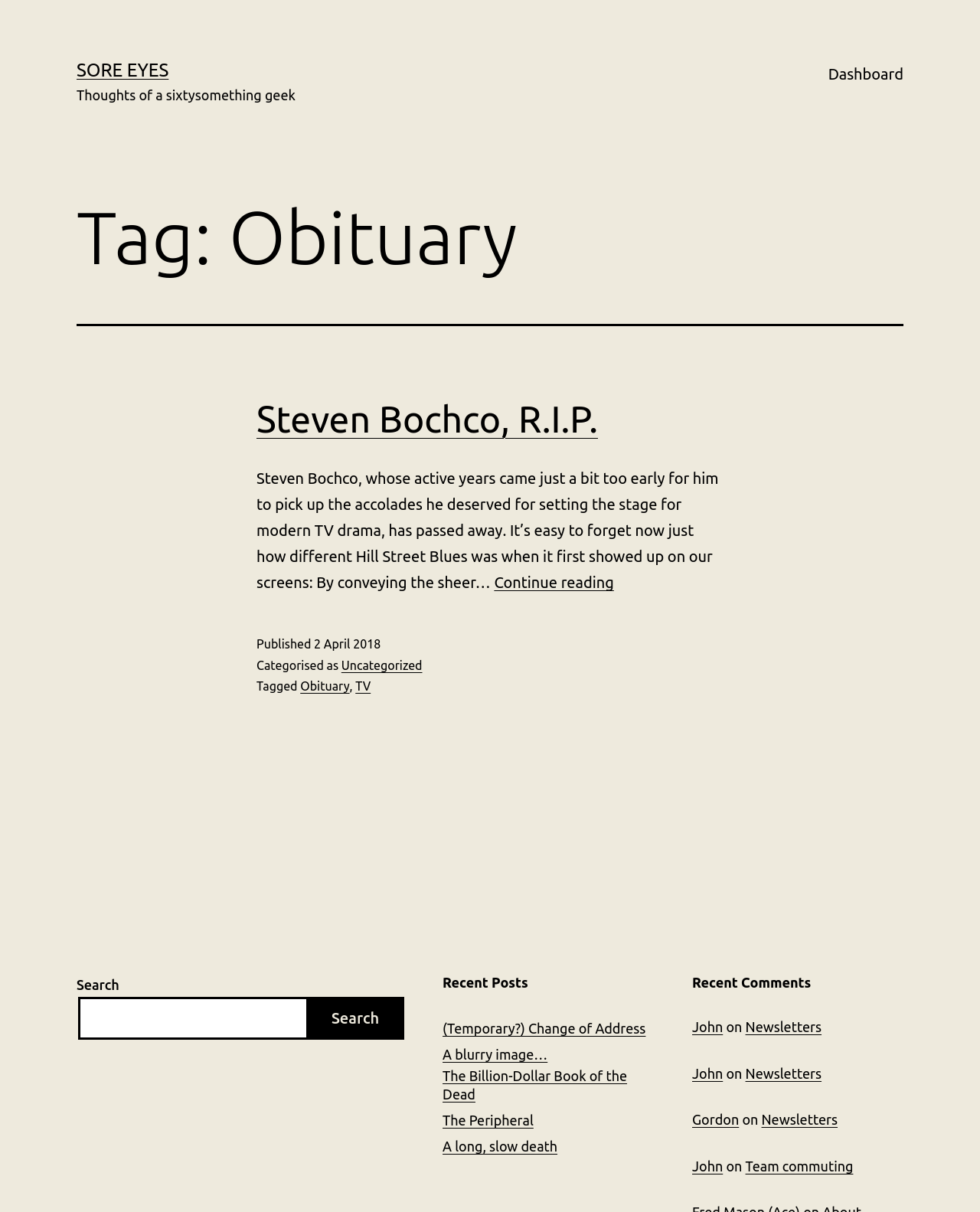Determine the bounding box coordinates for the area that needs to be clicked to fulfill this task: "Check recent comments". The coordinates must be given as four float numbers between 0 and 1, i.e., [left, top, right, bottom].

[0.706, 0.803, 0.922, 0.819]